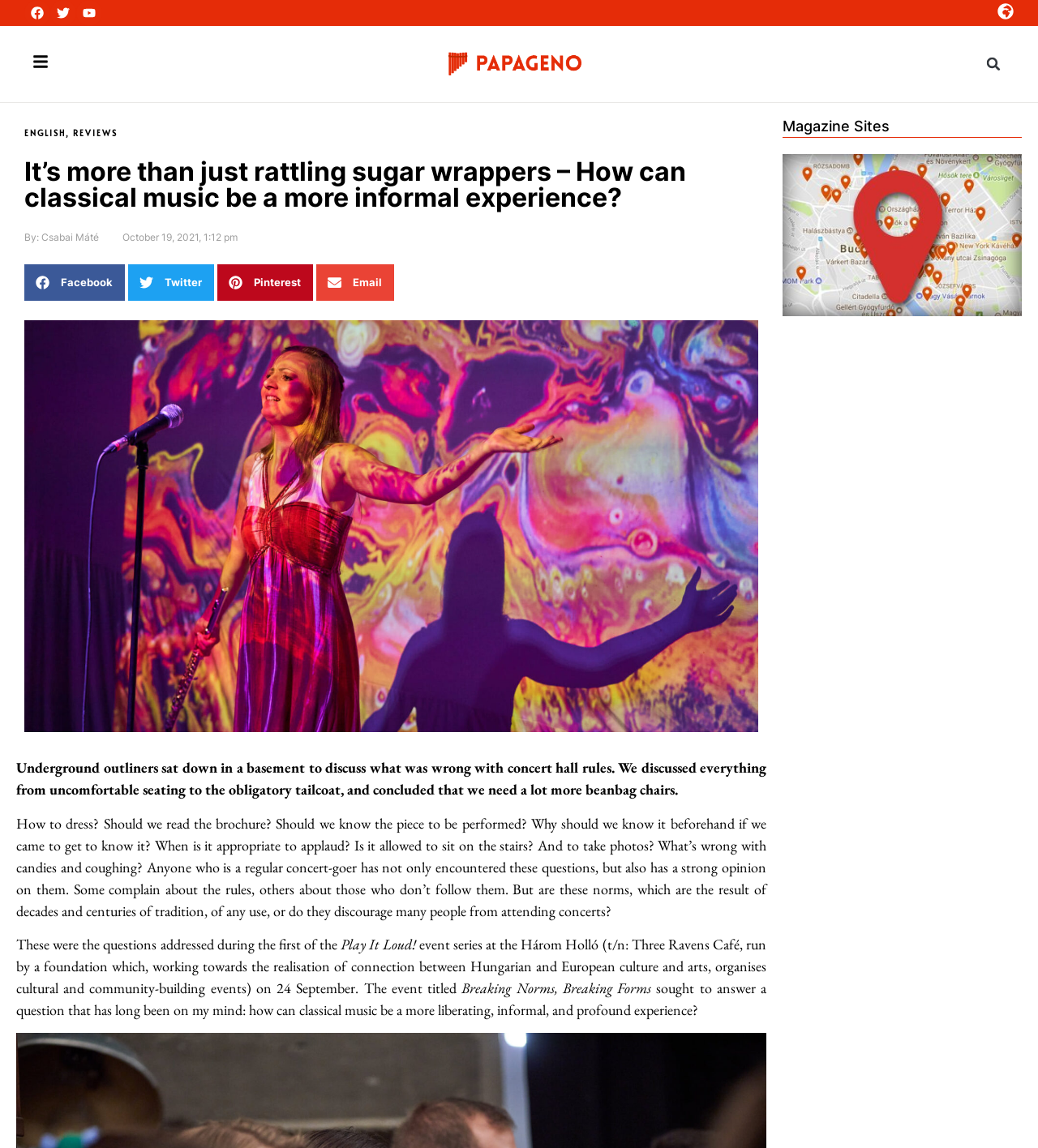Can you find the bounding box coordinates for the element to click on to achieve the instruction: "Read reviews"?

[0.07, 0.111, 0.113, 0.121]